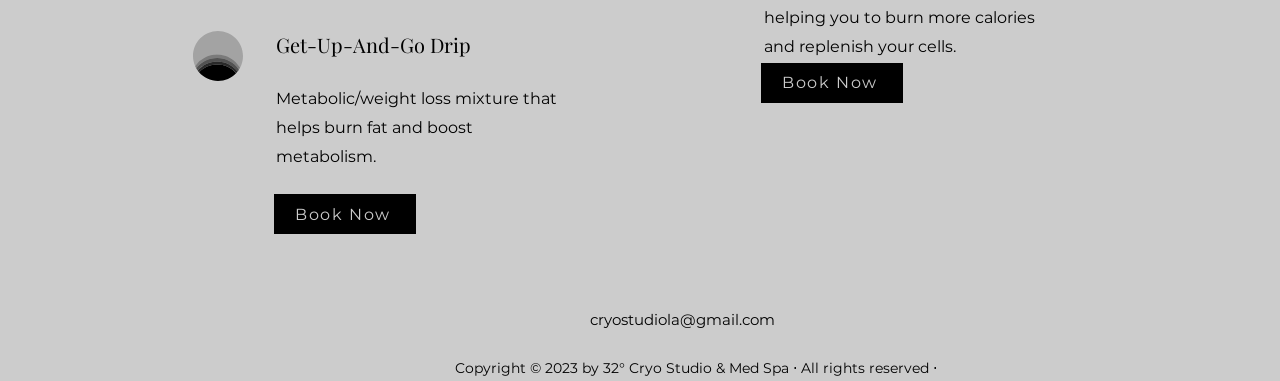Respond to the question below with a single word or phrase:
How many 'Book Now' buttons are there?

2